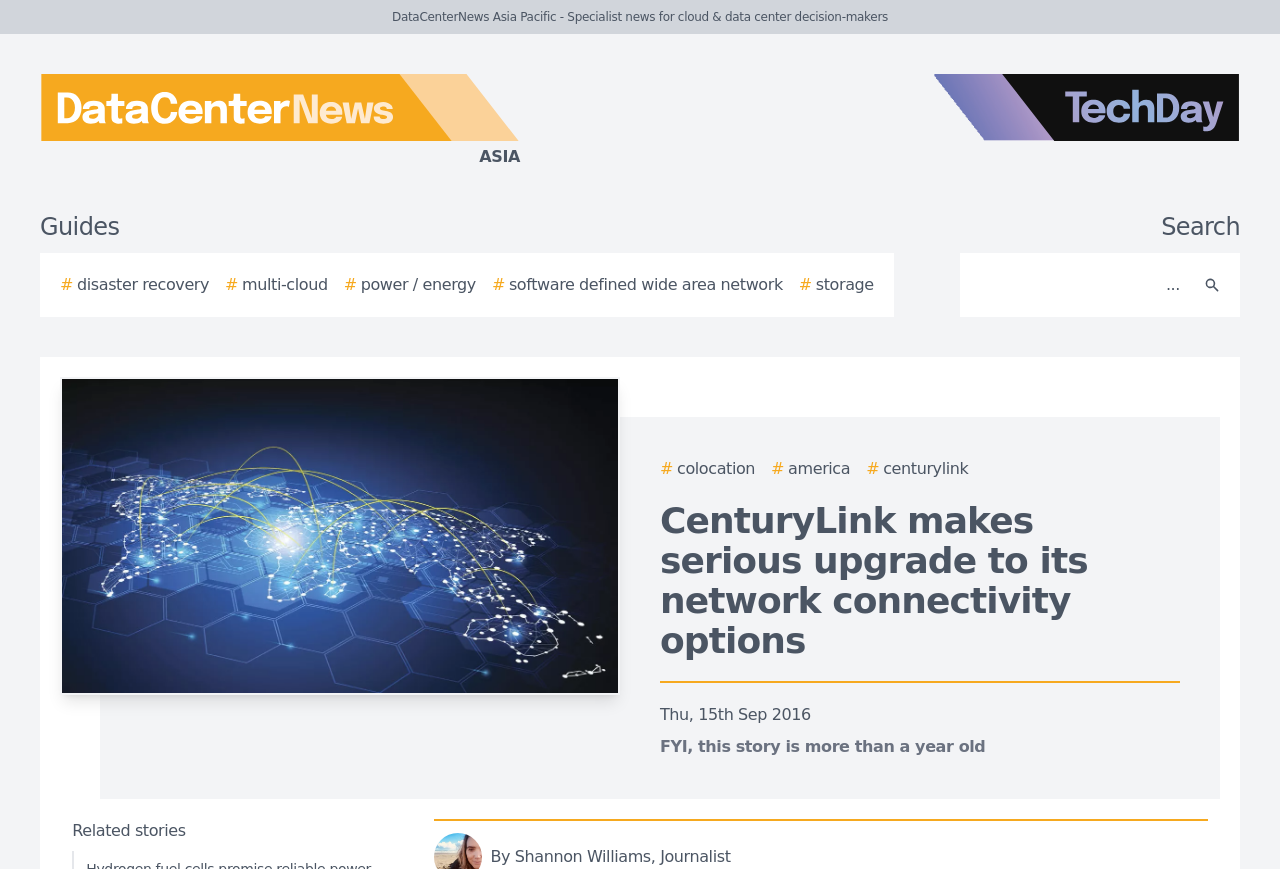Could you locate the bounding box coordinates for the section that should be clicked to accomplish this task: "Read the story about CenturyLink's network upgrade".

[0.047, 0.434, 0.484, 0.799]